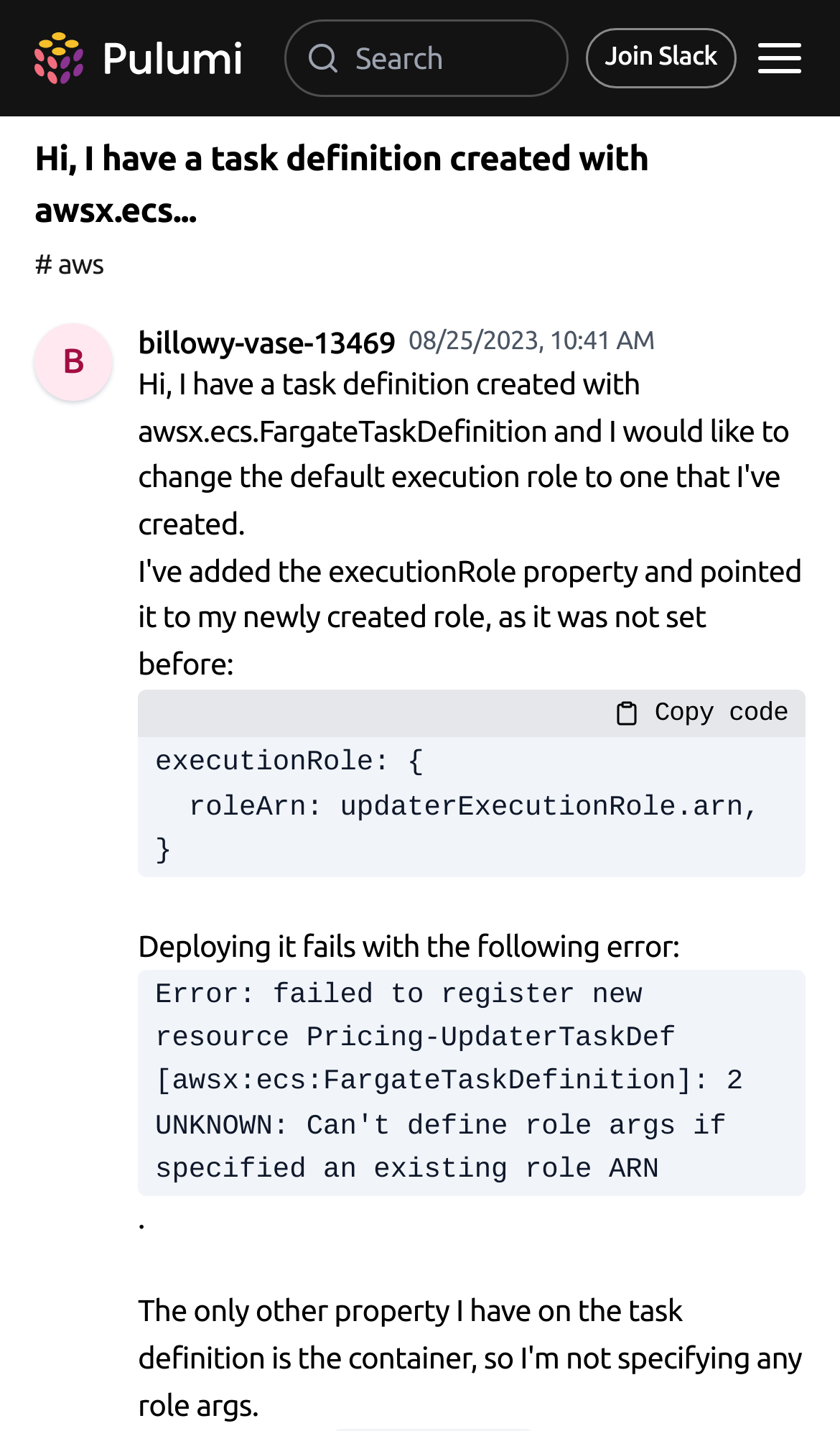Kindly respond to the following question with a single word or a brief phrase: 
What is the date and time of the post?

08/25/2023, 10:41 AM